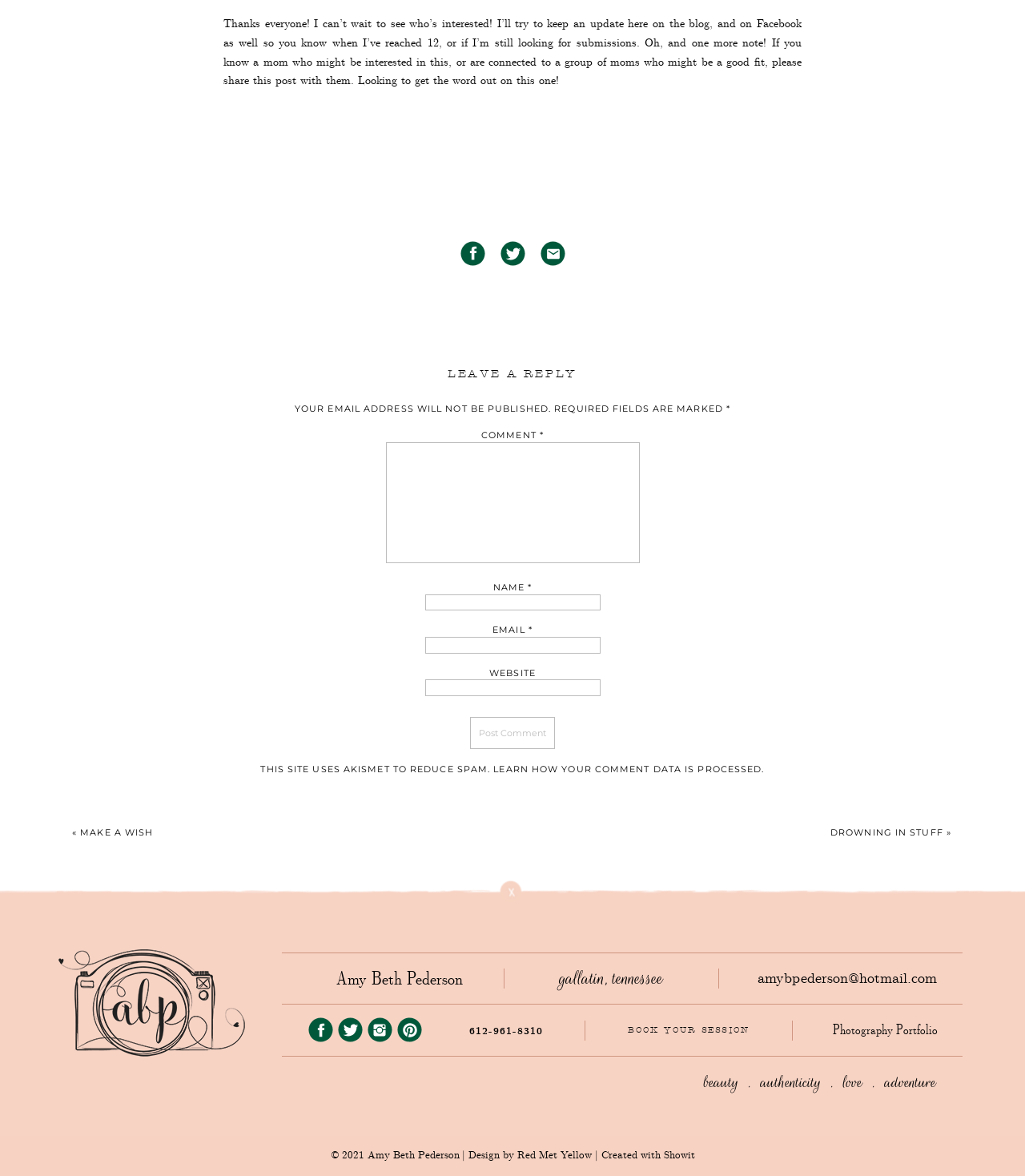What is the purpose of the comment section?
Kindly give a detailed and elaborate answer to the question.

I inferred the purpose of the comment section by looking at the heading 'LEAVE A REPLY' and the text fields below it, which are labeled 'COMMENT', 'NAME', 'EMAIL', and 'WEBSITE'. This suggests that the comment section is intended for users to leave a reply or comment on the webpage.